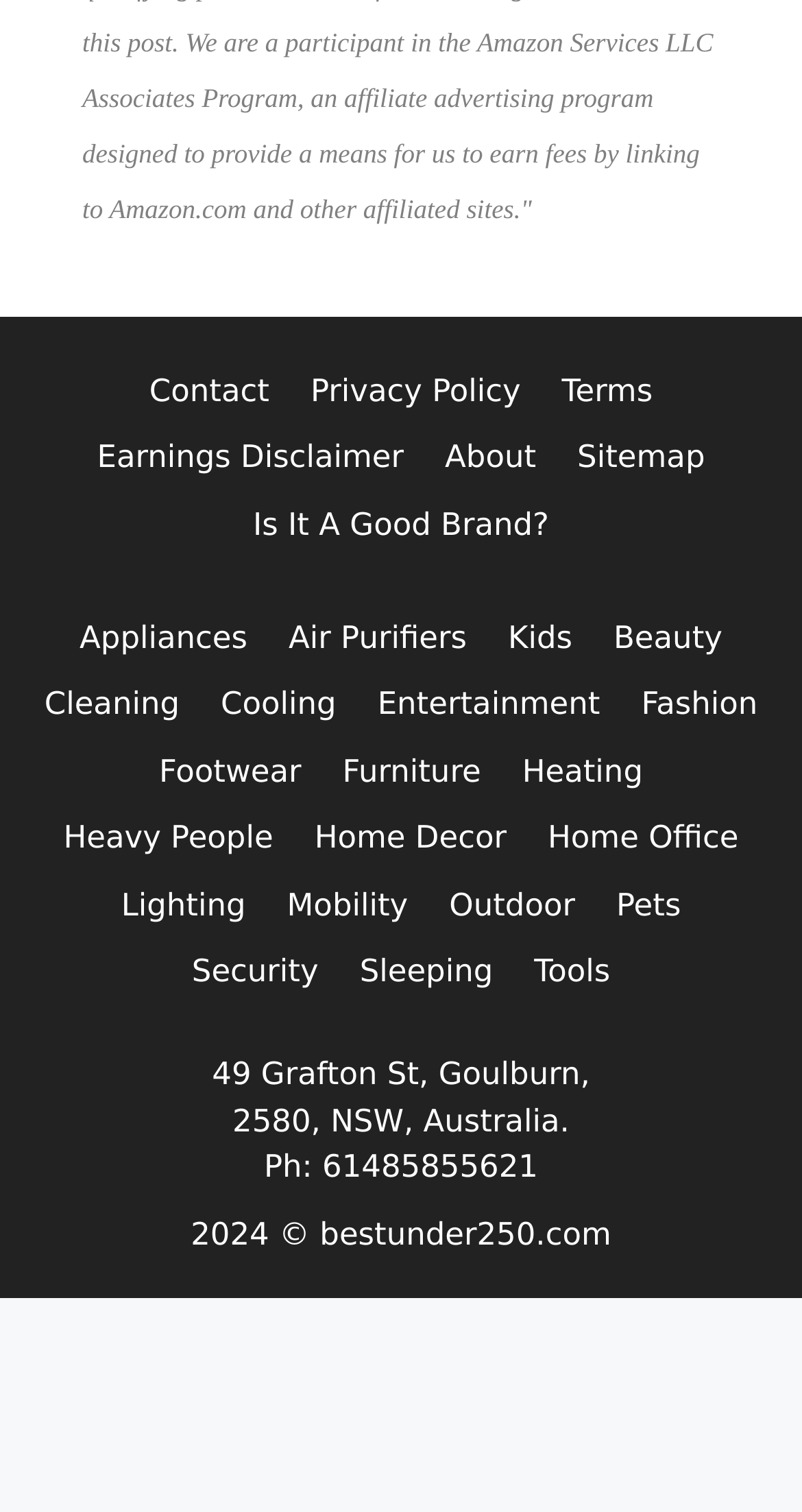Can you find the bounding box coordinates for the element to click on to achieve the instruction: "Read the article about privacy concerns"?

None